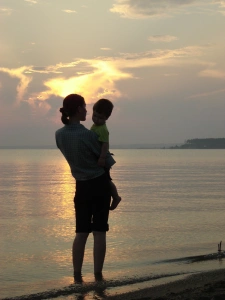What is reflected in the tranquil water?
Can you offer a detailed and complete answer to this question?

According to the caption, 'the tranquil water reflects the colors of the sunset', which means that the calm water is mirroring the hues of the setting sun.